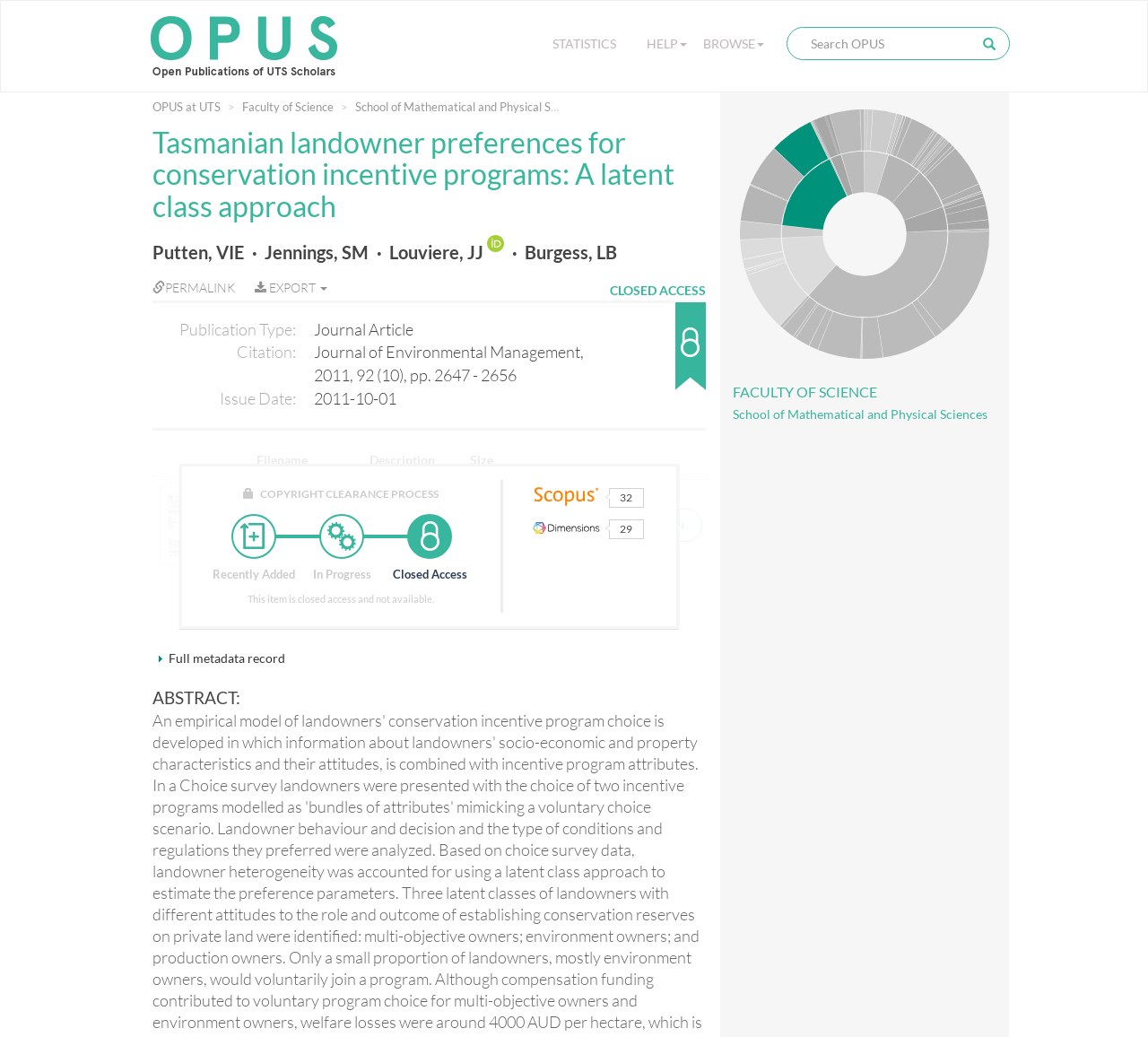Craft a detailed narrative of the webpage's structure and content.

The webpage is a publication page from the Open Publications of UTS Scholars (OPUS at UTS) platform. At the top, there is a header section with a logo and a navigation menu consisting of links to "STATISTICS", "HELP", and "BROWSE". Next to the navigation menu, there is a search box with a button. 

Below the header section, there is a breadcrumb navigation section with links to "OPUS at UTS", "Faculty of Science", and "School of Mathematical and Physical Sciences". 

The main content section is divided into several parts. The first part displays the title of the publication, "Tasmanian landowner preferences for conservation incentive programs: A latent class approach", and a list of authors, including "Putten, VIE", "Jennings, SM", "Louviere, JJ", and "Burgess, LB". 

The second part is a description list that provides metadata about the publication, including the publication type, citation, and issue date. 

Below the description list, there is a table with a list of files related to the publication, including a PDF file with a thumbnail and a description. 

On the right side of the page, there are several sections, including a "COPYRIGHT CLEARANCE PROCESS" section, a "Recently Added" section, an "In Progress" section, and a "Closed Access" section. 

At the bottom of the page, there is a section with a Scopus logo and a Dimensions logo, followed by a "Full metadata record" section and an "ABSTRACT" section. The page also contains several graphics symbols scattered throughout the content.